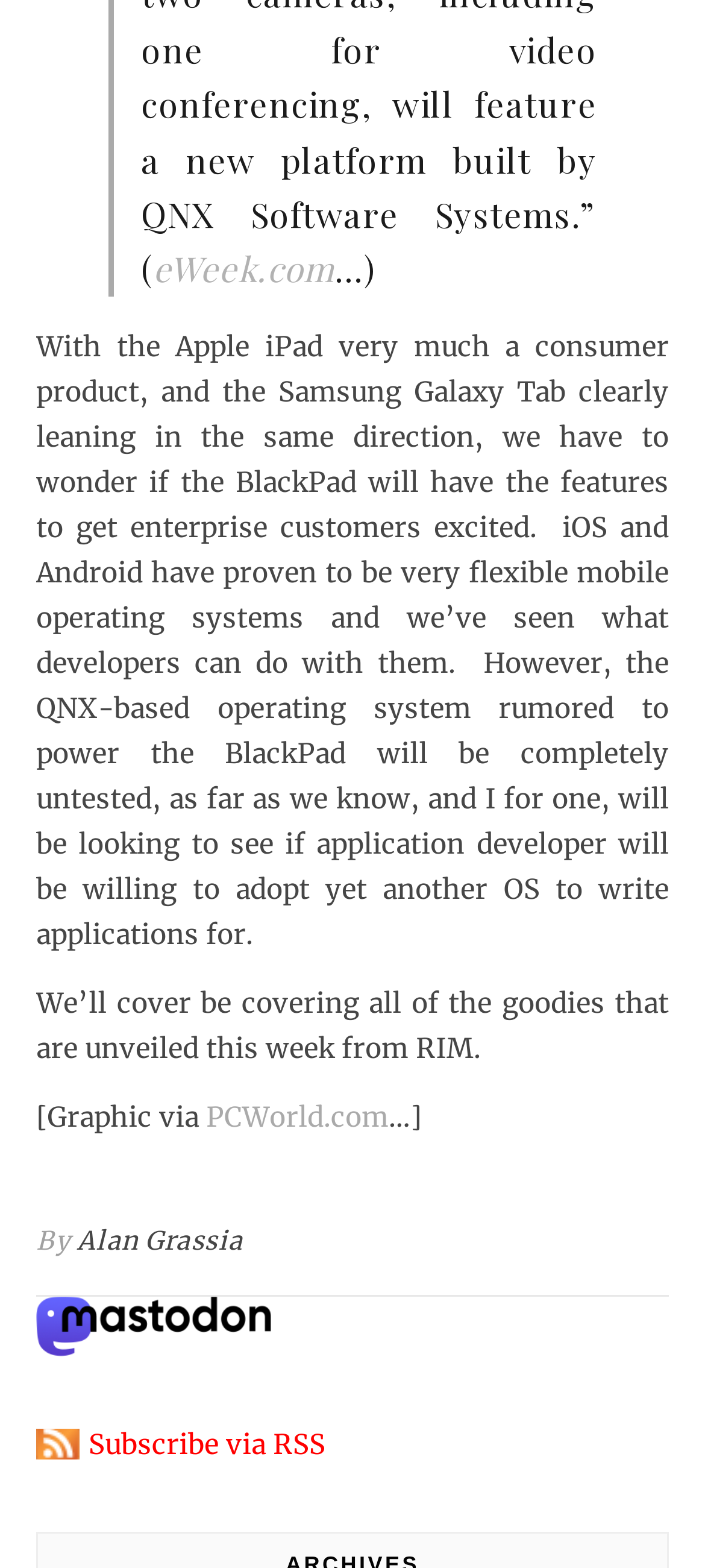Using the description "alt="Mastodon social network wordmark"", locate and provide the bounding box of the UI element.

[0.051, 0.827, 0.949, 0.865]